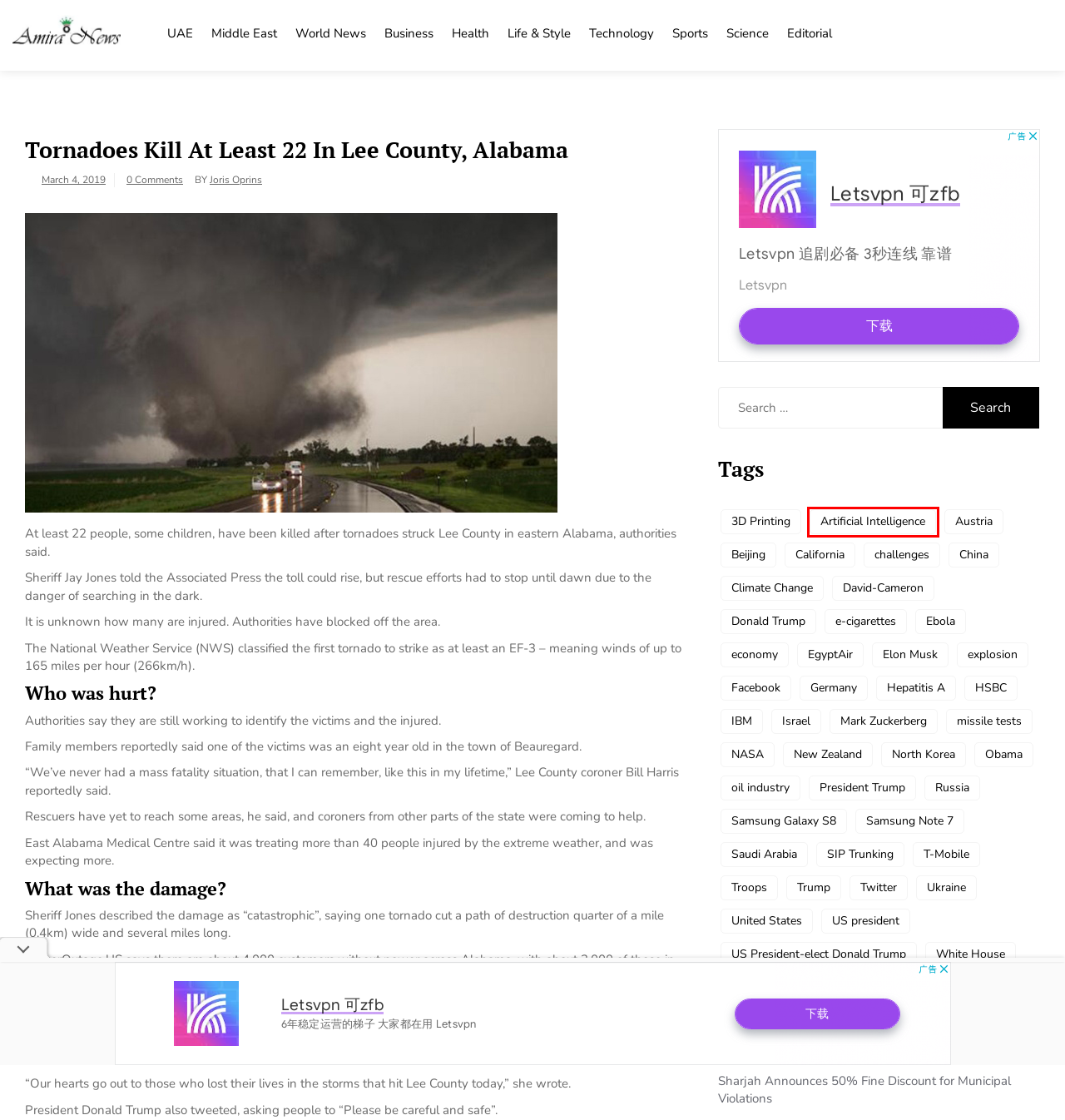You are provided with a screenshot of a webpage that has a red bounding box highlighting a UI element. Choose the most accurate webpage description that matches the new webpage after clicking the highlighted element. Here are your choices:
A. Donald Trump Archives - AmiraNews
B. Obama Archives - AmiraNews
C. White House Archives - AmiraNews
D. World News Archives - AmiraNews
E. T-Mobile Archives - AmiraNews
F. economy Archives - AmiraNews
G. Artificial Intelligence Archives - AmiraNews
H. Sharjah Announces 50% Fine Discount for Municipal Violations - AmiraNews

G